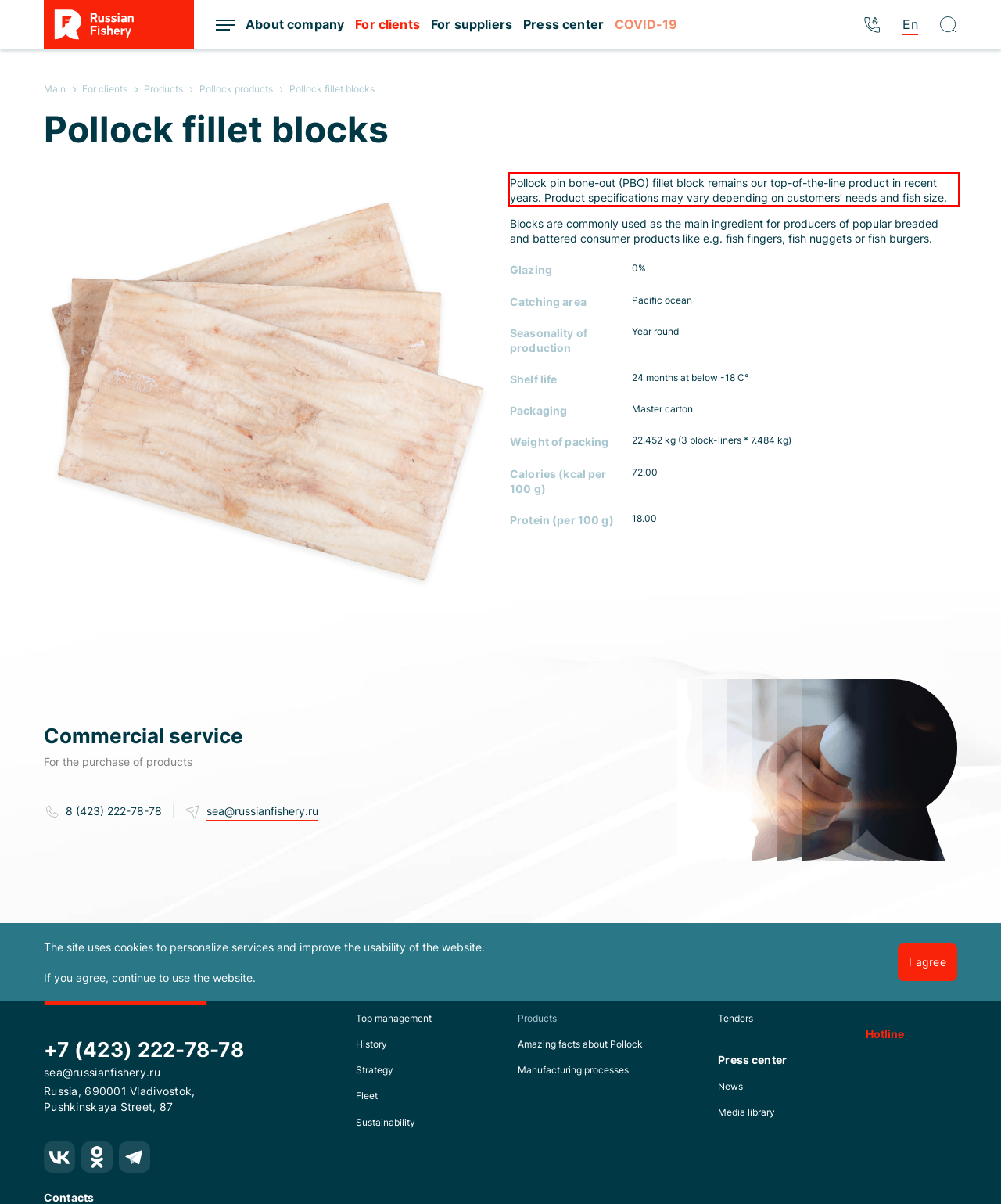Given a screenshot of a webpage with a red bounding box, extract the text content from the UI element inside the red bounding box.

Pollock pin bone-out (PBO) fillet block remains our top-of-the-line product in recent years. Product specifications may vary depending on customers’ needs and fish size.